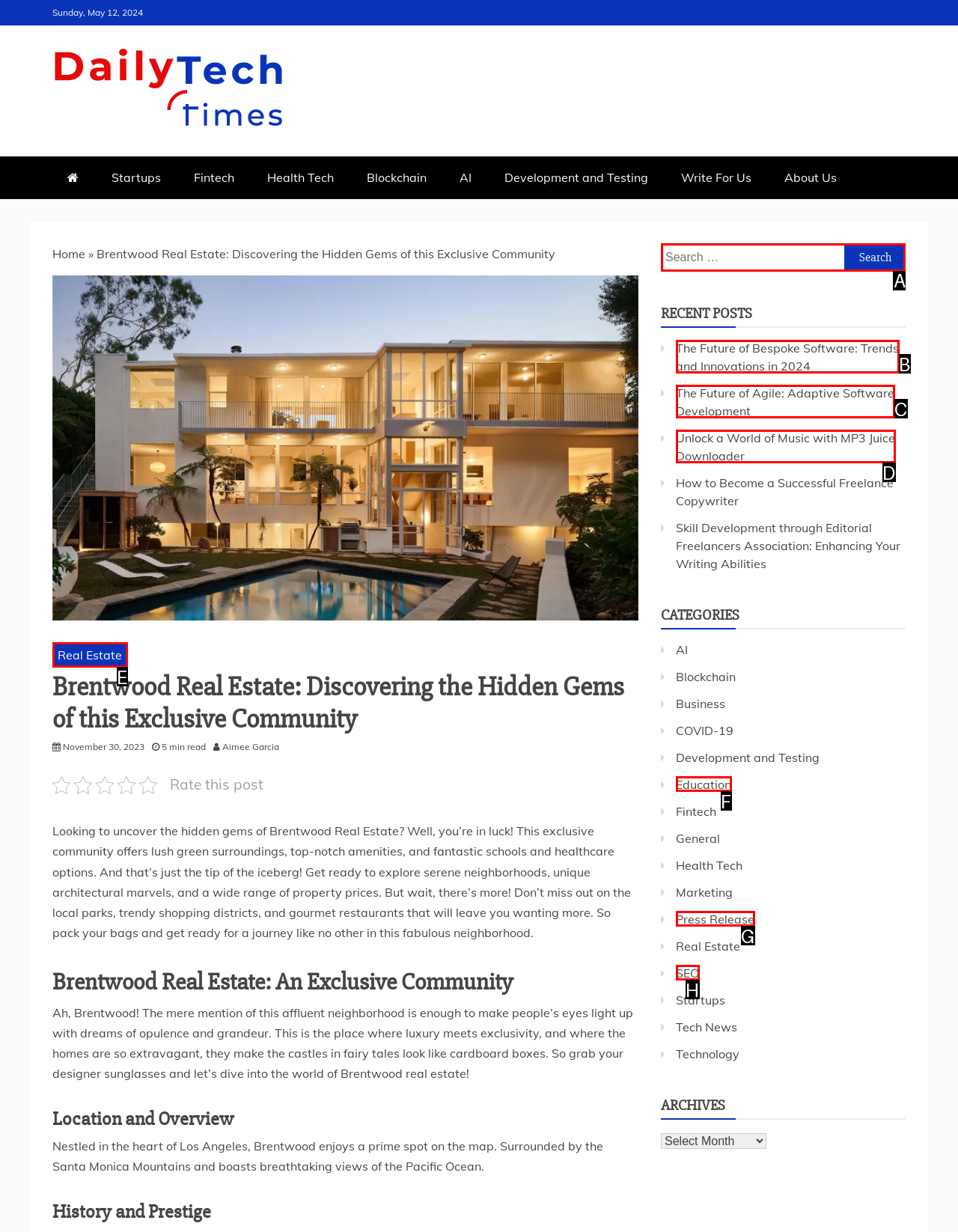From the given options, choose the one to complete the task: Search for something
Indicate the letter of the correct option.

A